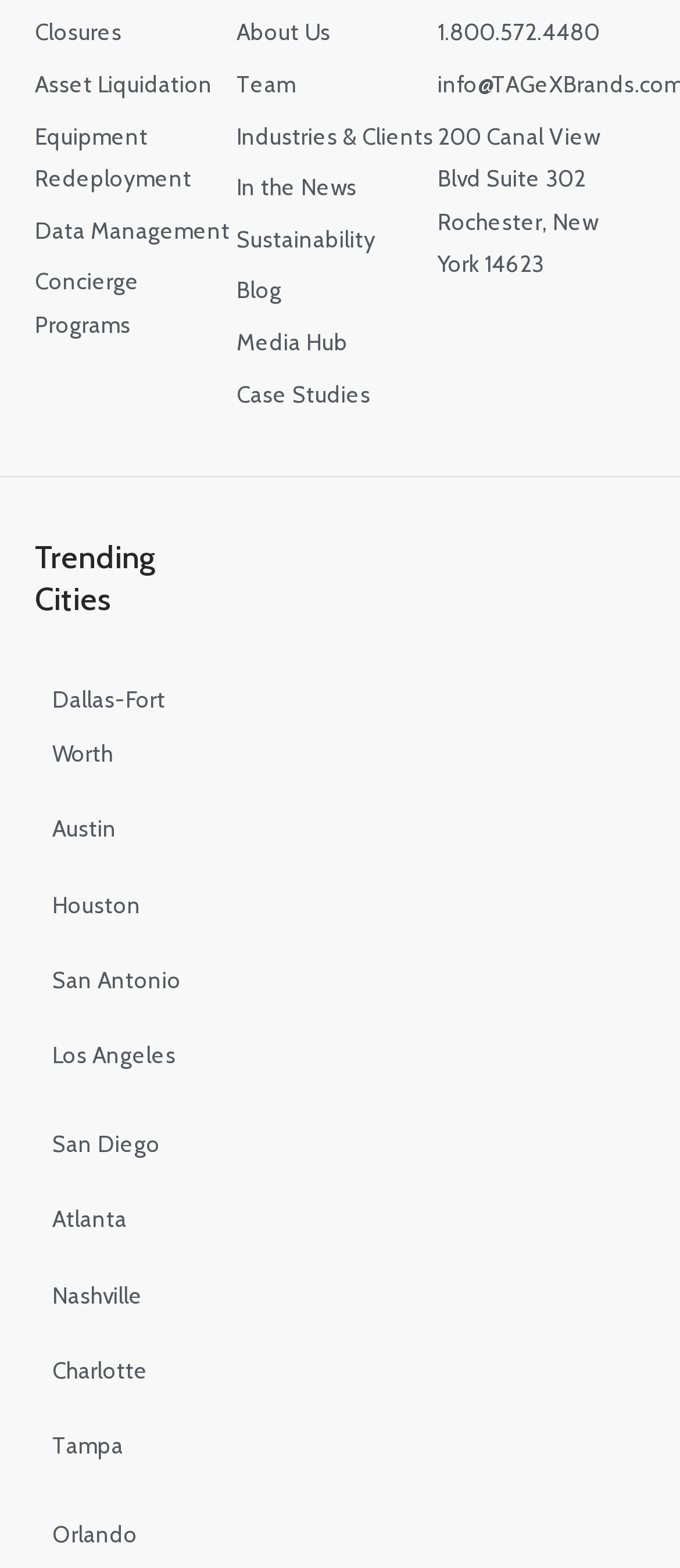Provide the bounding box coordinates of the area you need to click to execute the following instruction: "click on the sleigh compactum tray link".

None